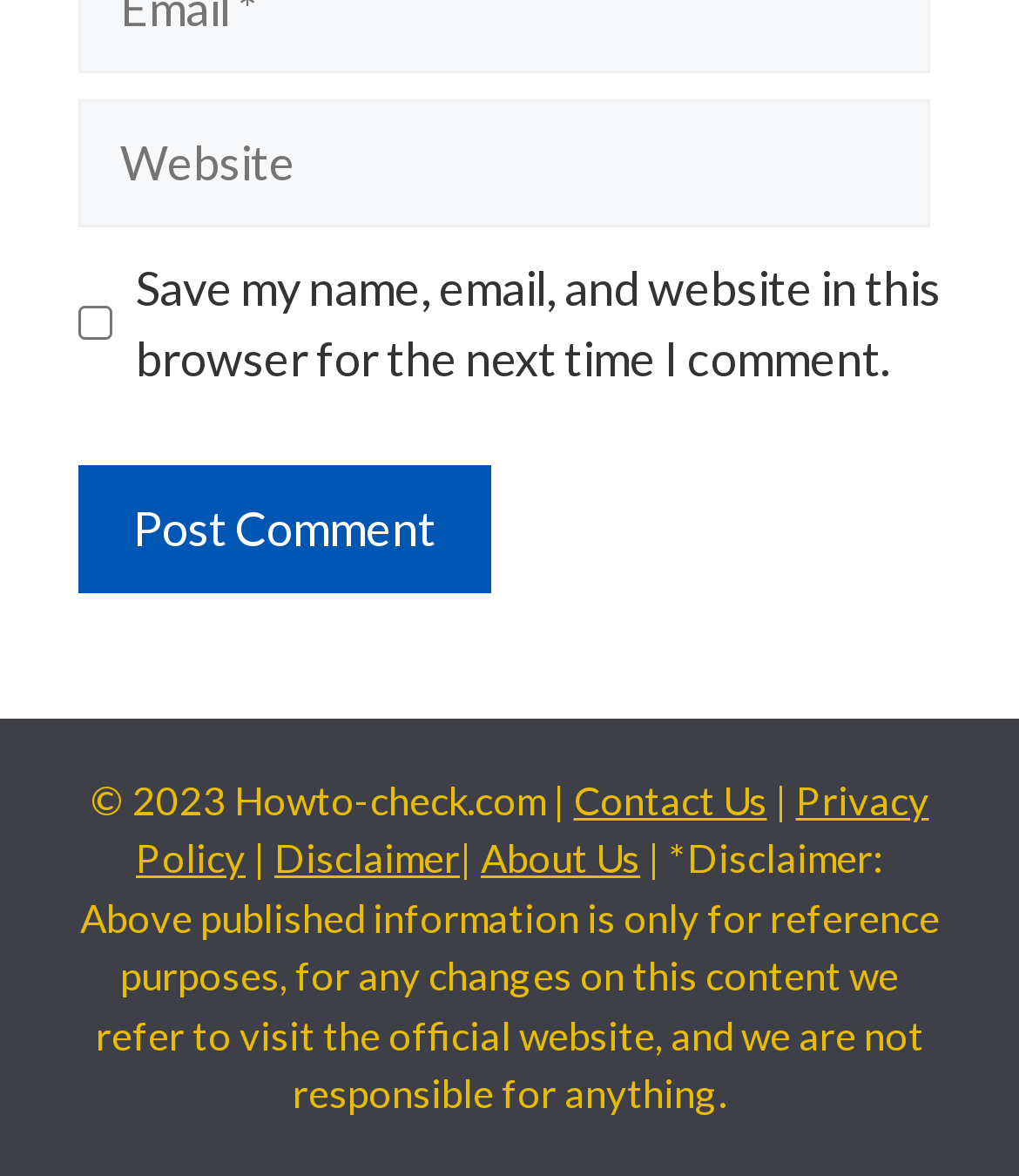Respond to the question below with a single word or phrase:
What is the copyright year of the website?

2023